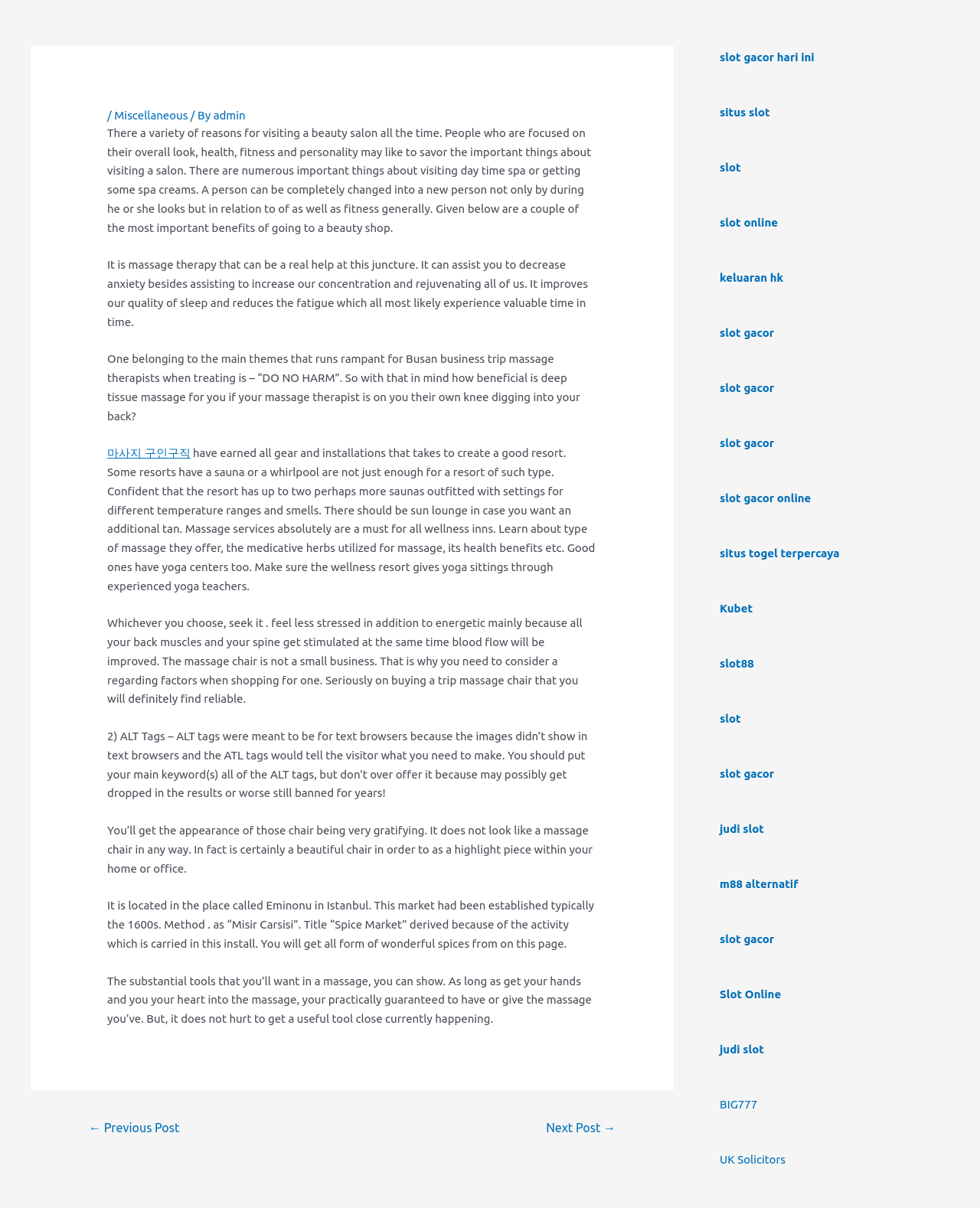Produce an elaborate caption capturing the essence of the webpage.

The webpage is about marketing a health club business, with a focus on the benefits of visiting a beauty salon and the importance of massage therapy. The page is divided into two main sections: the main content area and a complementary section.

In the main content area, there is a header section with a title "Important Tips On How To Market Your Health Club Business – Nikeso Ckdart" and a navigation menu with links to "Miscellaneous" and "admin". Below the header, there are several paragraphs of text discussing the benefits of visiting a beauty salon, including massage therapy, and how it can improve one's overall look, health, fitness, and personality.

The text is divided into several sections, each with a different topic related to beauty salons and massage therapy. There are also links to other related topics, such as "마사지 구인구직" (massage job search) and "ALT Tags" (a topic related to search engine optimization).

In the complementary section, located on the right side of the page, there are 20 links to various websites and topics, including online slots, togel (a type of lottery), and judi slot (online slot games). These links are arranged in a vertical list and take up a significant portion of the page.

Overall, the webpage appears to be a blog post or article about marketing a health club business, with a focus on the benefits of beauty salons and massage therapy, and a complementary section with links to other related topics and websites.